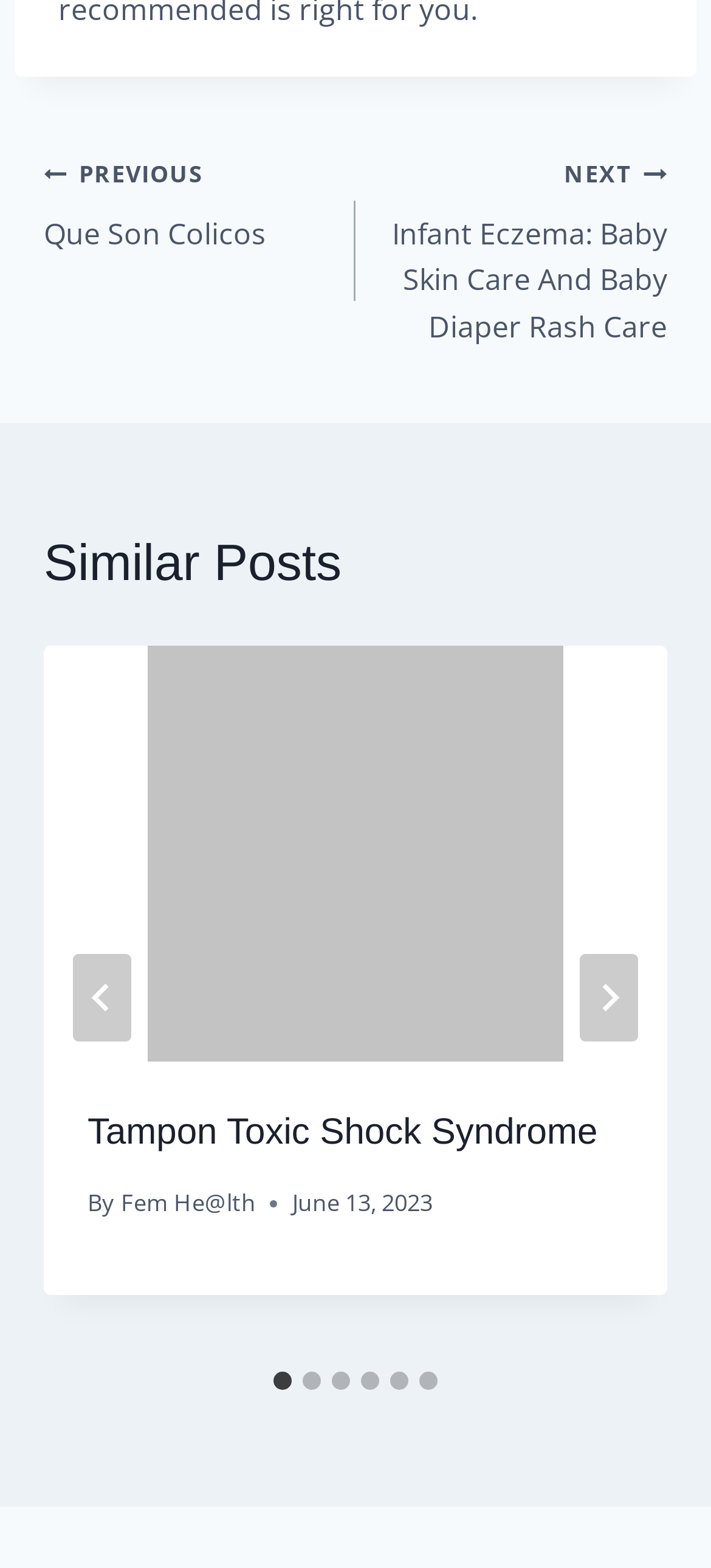Using the format (top-left x, top-left y, bottom-right x, bottom-right y), and given the element description, identify the bounding box coordinates within the screenshot: Tampon Toxic Shock Syndrome

[0.123, 0.71, 0.84, 0.736]